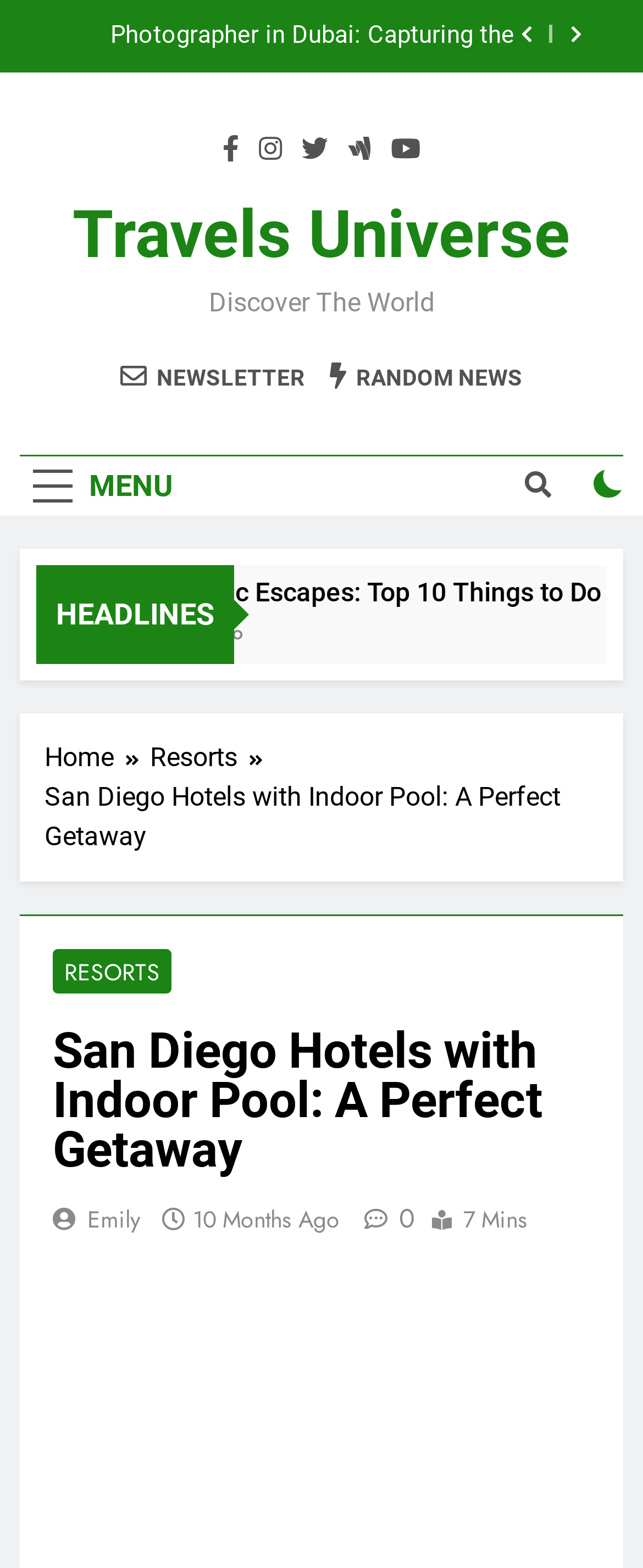Predict the bounding box coordinates of the area that should be clicked to accomplish the following instruction: "Open the NEWSLETTER link". The bounding box coordinates should consist of four float numbers between 0 and 1, i.e., [left, top, right, bottom].

[0.187, 0.23, 0.474, 0.25]